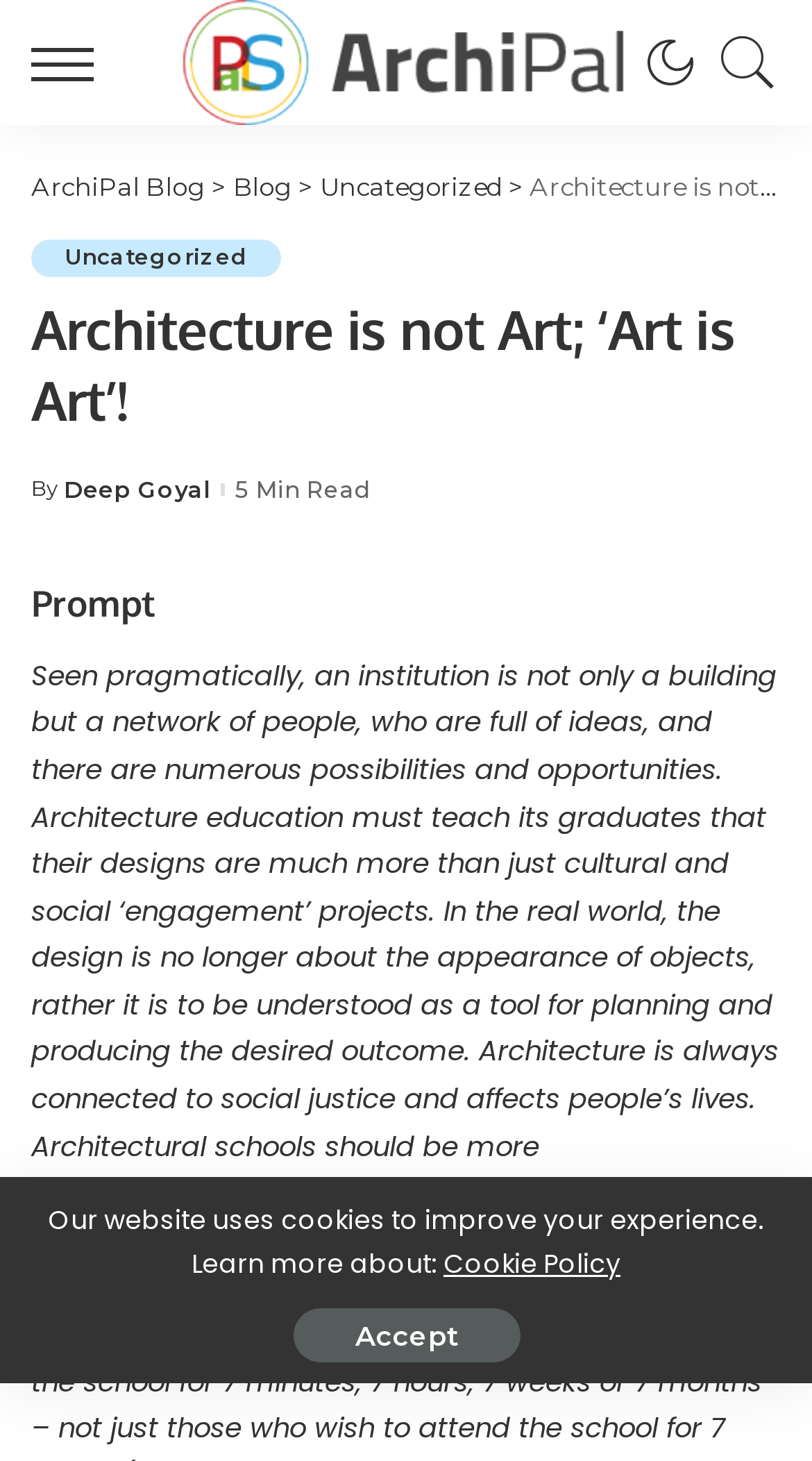Determine the bounding box coordinates of the clickable element to complete this instruction: "read the blog post". Provide the coordinates in the format of four float numbers between 0 and 1, [left, top, right, bottom].

[0.038, 0.202, 0.962, 0.298]